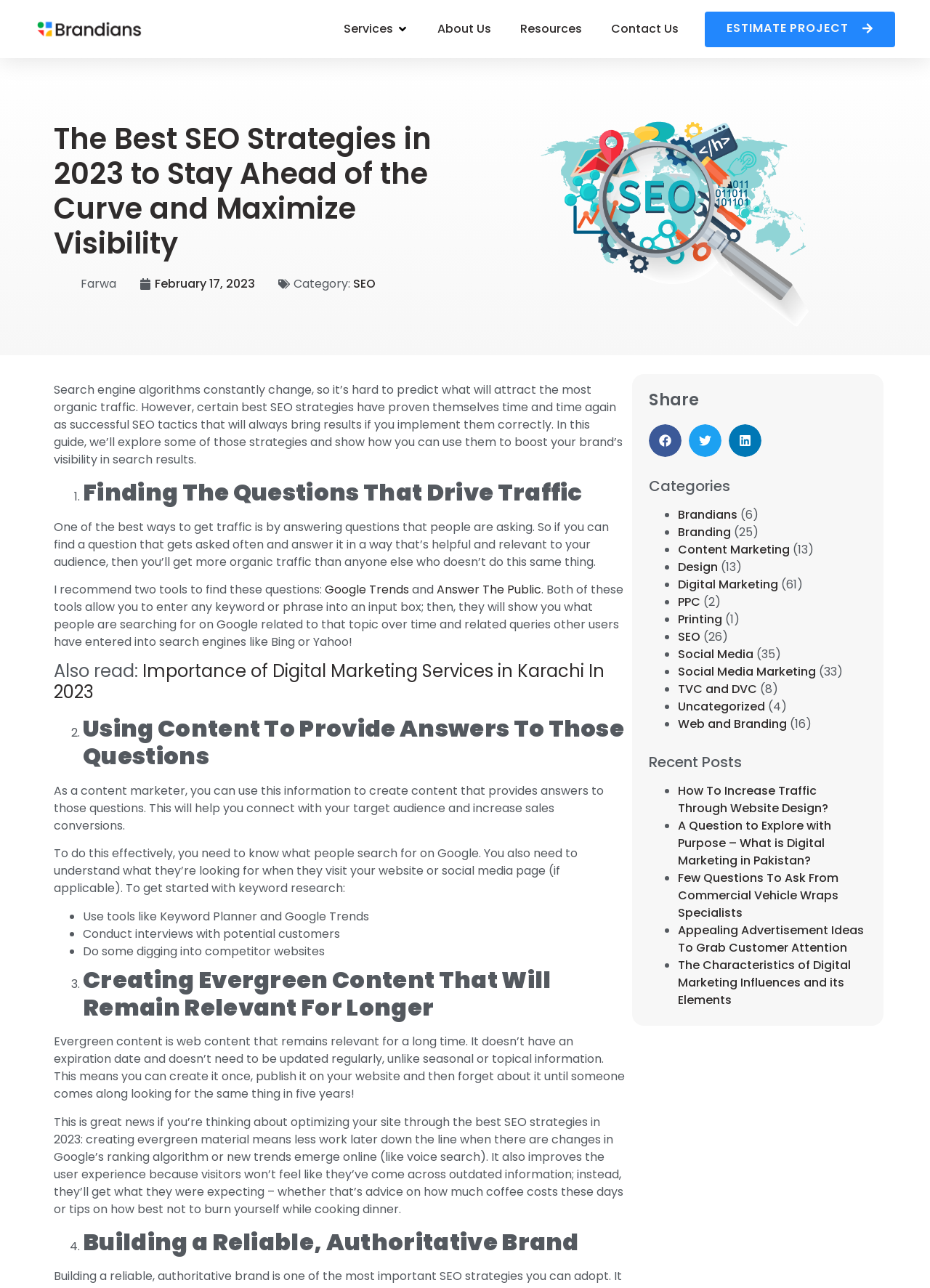What is the main topic of this webpage? Examine the screenshot and reply using just one word or a brief phrase.

SEO strategies